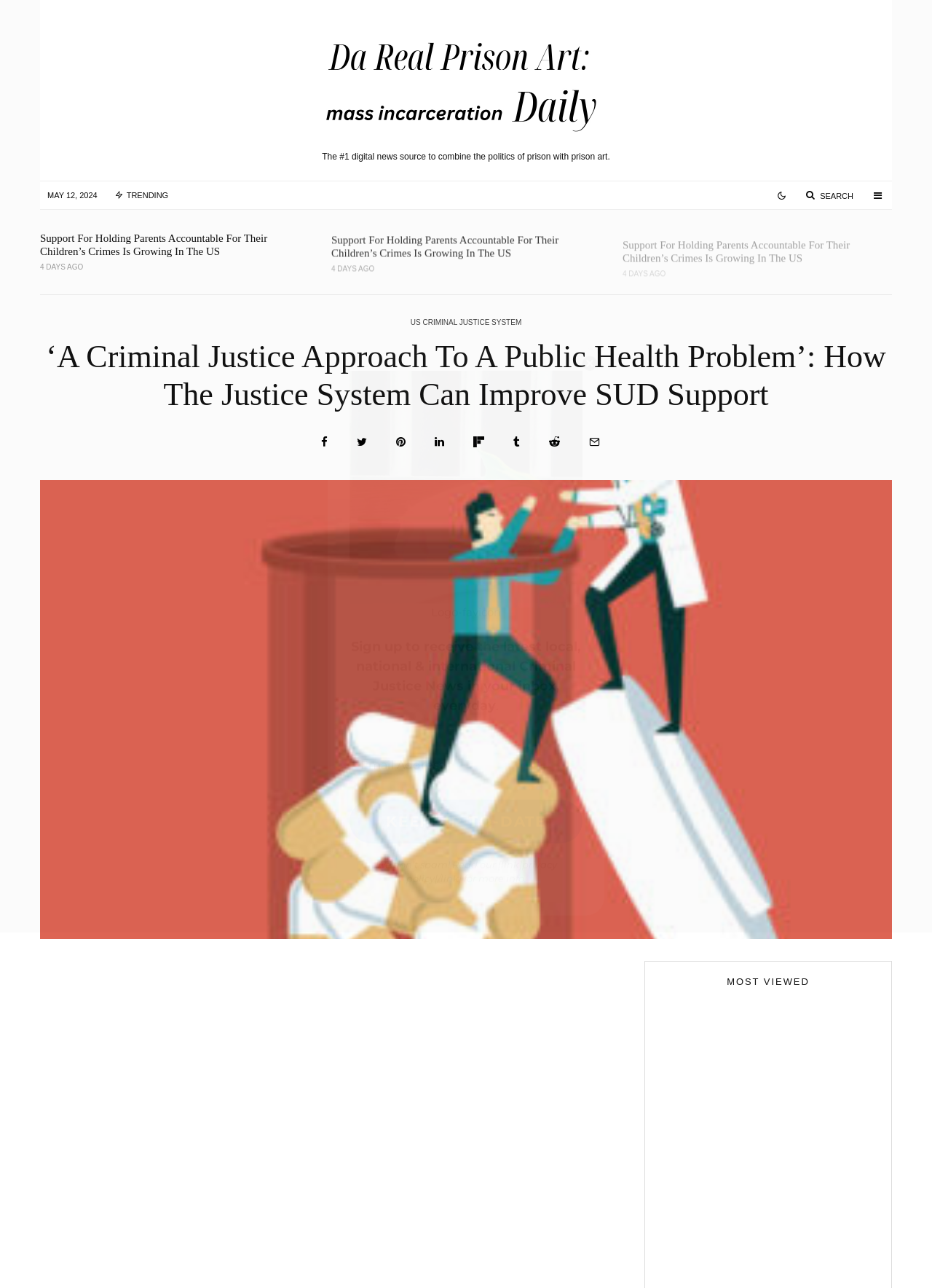Calculate the bounding box coordinates of the UI element given the description: "Search".

[0.854, 0.142, 0.927, 0.161]